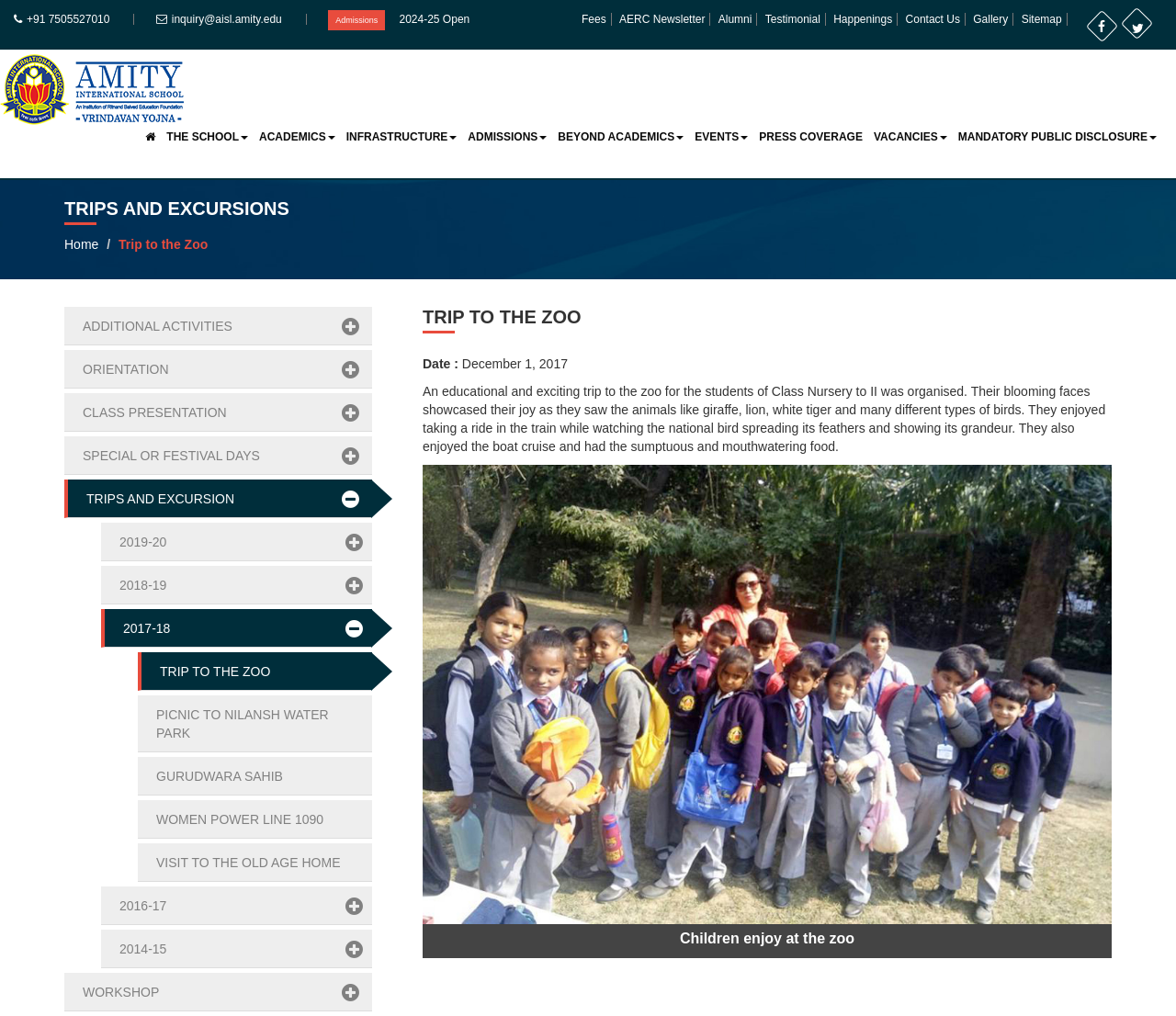Identify the bounding box coordinates of the clickable region necessary to fulfill the following instruction: "Click the THE SCHOOL button". The bounding box coordinates should be four float numbers between 0 and 1, i.e., [left, top, right, bottom].

[0.137, 0.094, 0.216, 0.175]